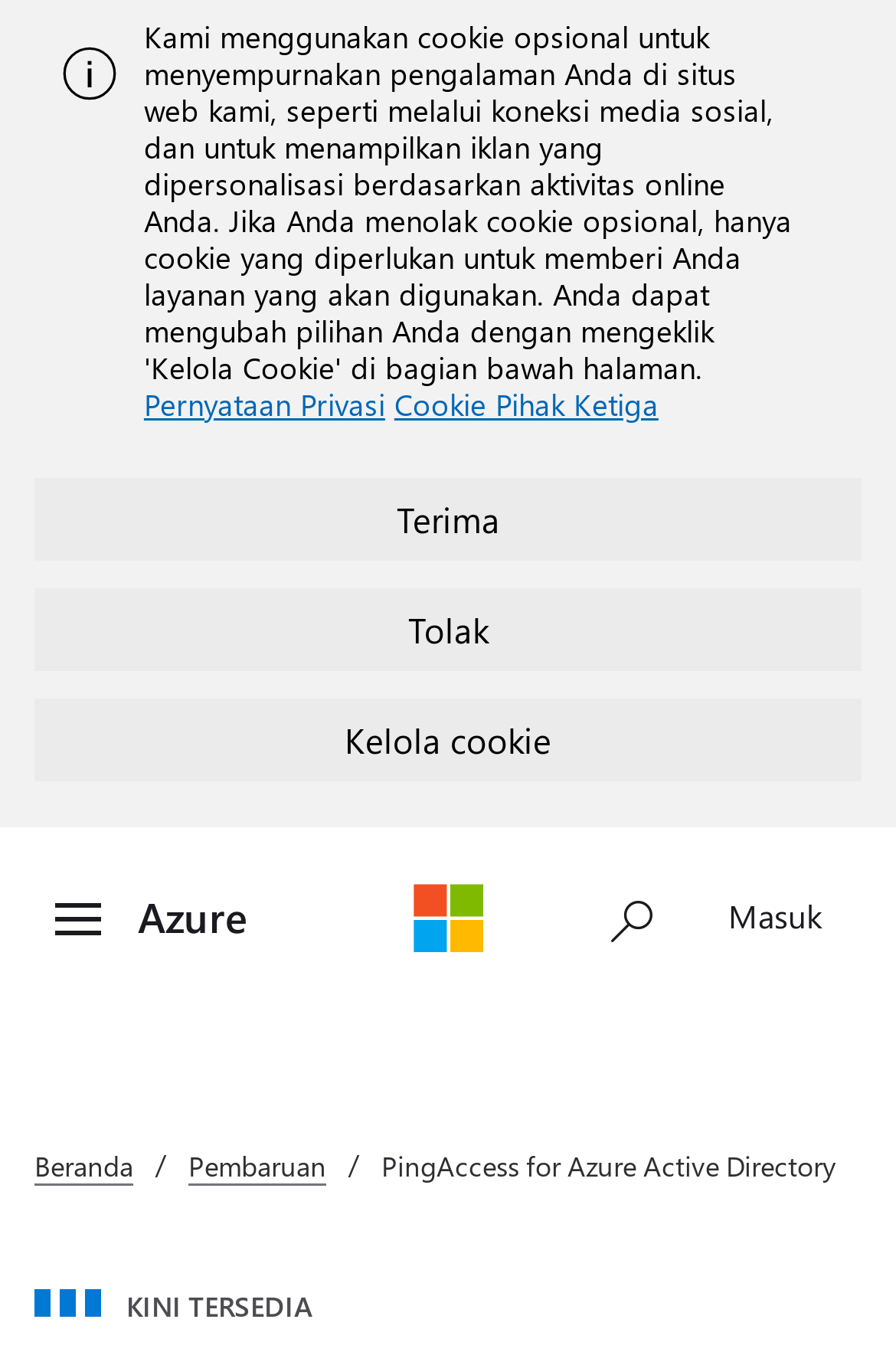Locate the bounding box coordinates of the segment that needs to be clicked to meet this instruction: "Go to Azure".

[0.154, 0.652, 0.277, 0.692]